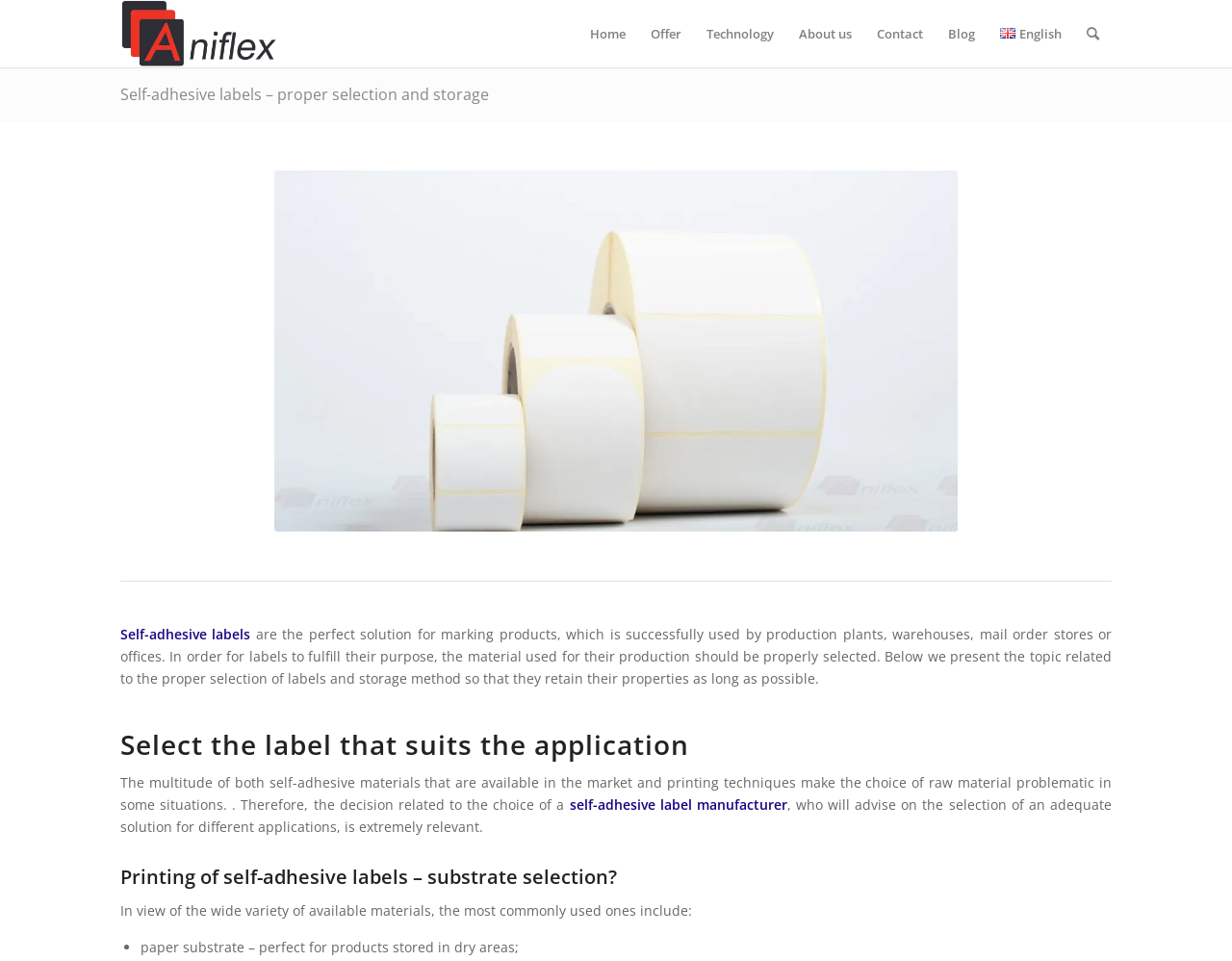Answer the following query with a single word or phrase:
What is the name of the manufacturer?

Aniflex